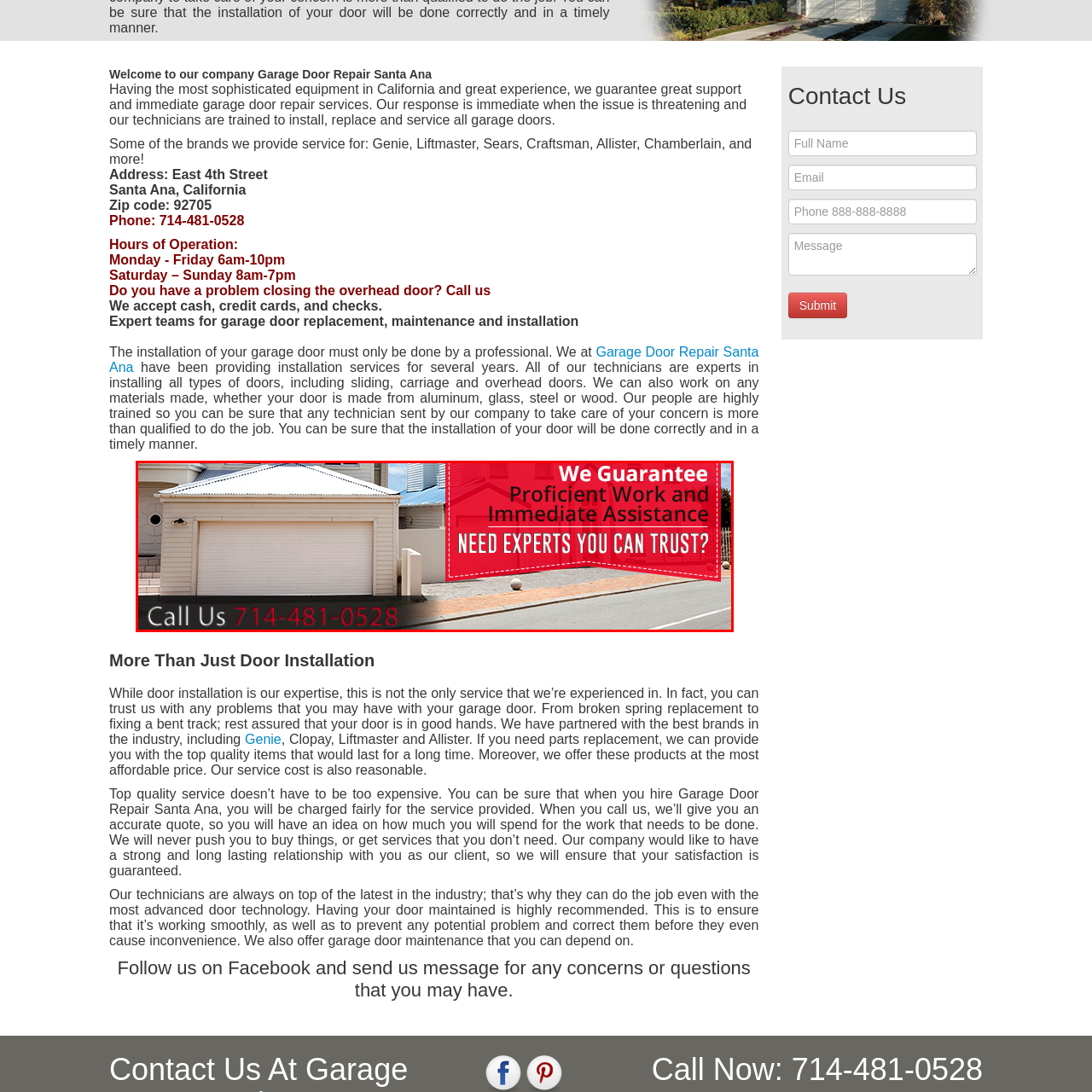Provide a thorough description of the scene captured within the red rectangle.

This promotional image for a garage door repair company features a clean, modern garage with a pristine white door, highlighting their expertise in garage door services. The bold red and black text emphasizes reliability and swift service, stating, "We Guarantee Proficient Work and Immediate Assistance" alongside an invitation for potential customers seeking trustworthy experts. The contact information, "Call Us 714-481-0528," is prominently displayed, encouraging immediate outreach for garage door repairs. This visual effectively combines strong messaging with a professional aesthetic, aimed at attracting clients in need of urgent garage door assistance.